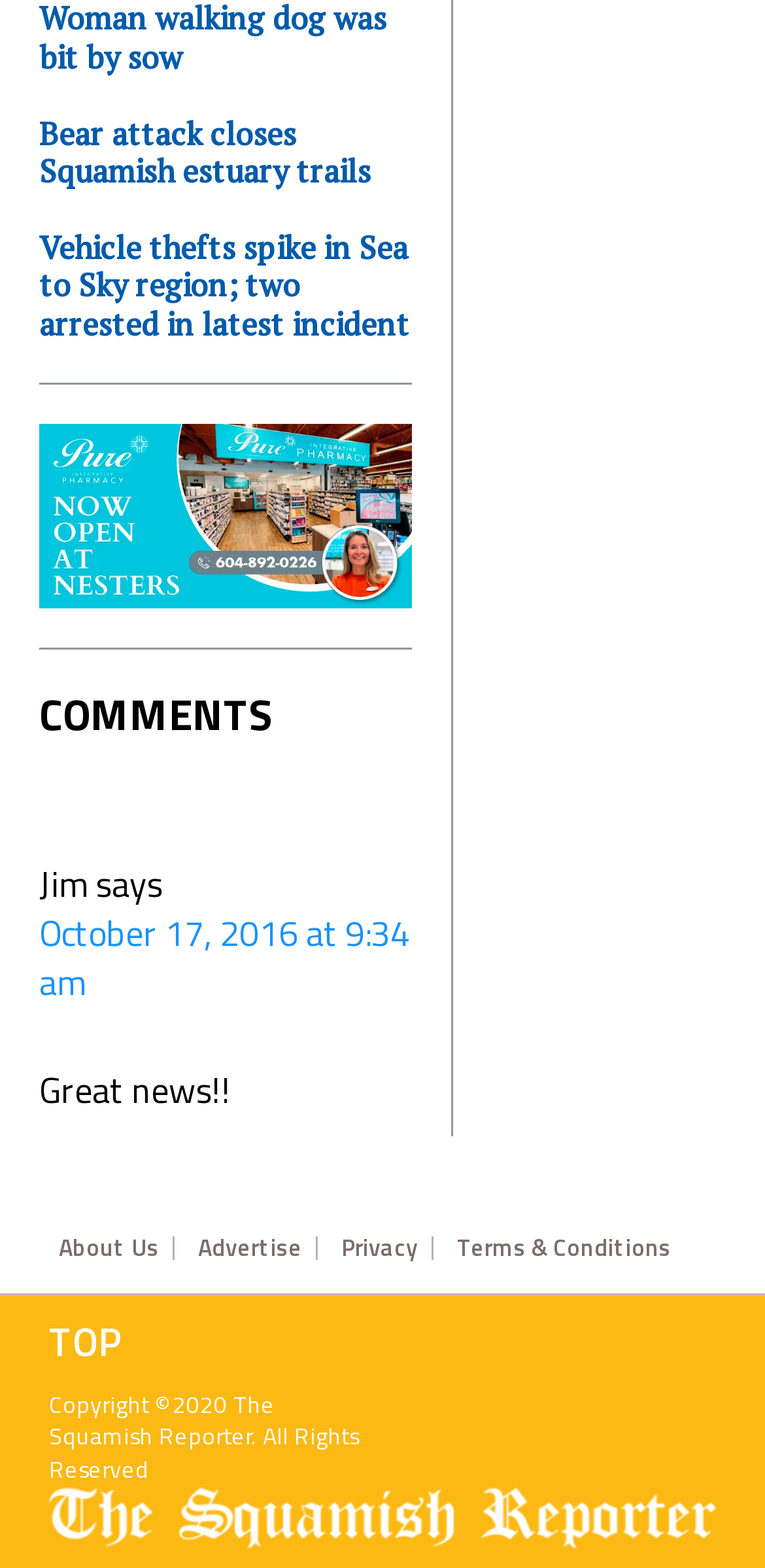Please predict the bounding box coordinates (top-left x, top-left y, bottom-right x, bottom-right y) for the UI element in the screenshot that fits the description: Terms & Conditions

[0.597, 0.788, 0.877, 0.803]